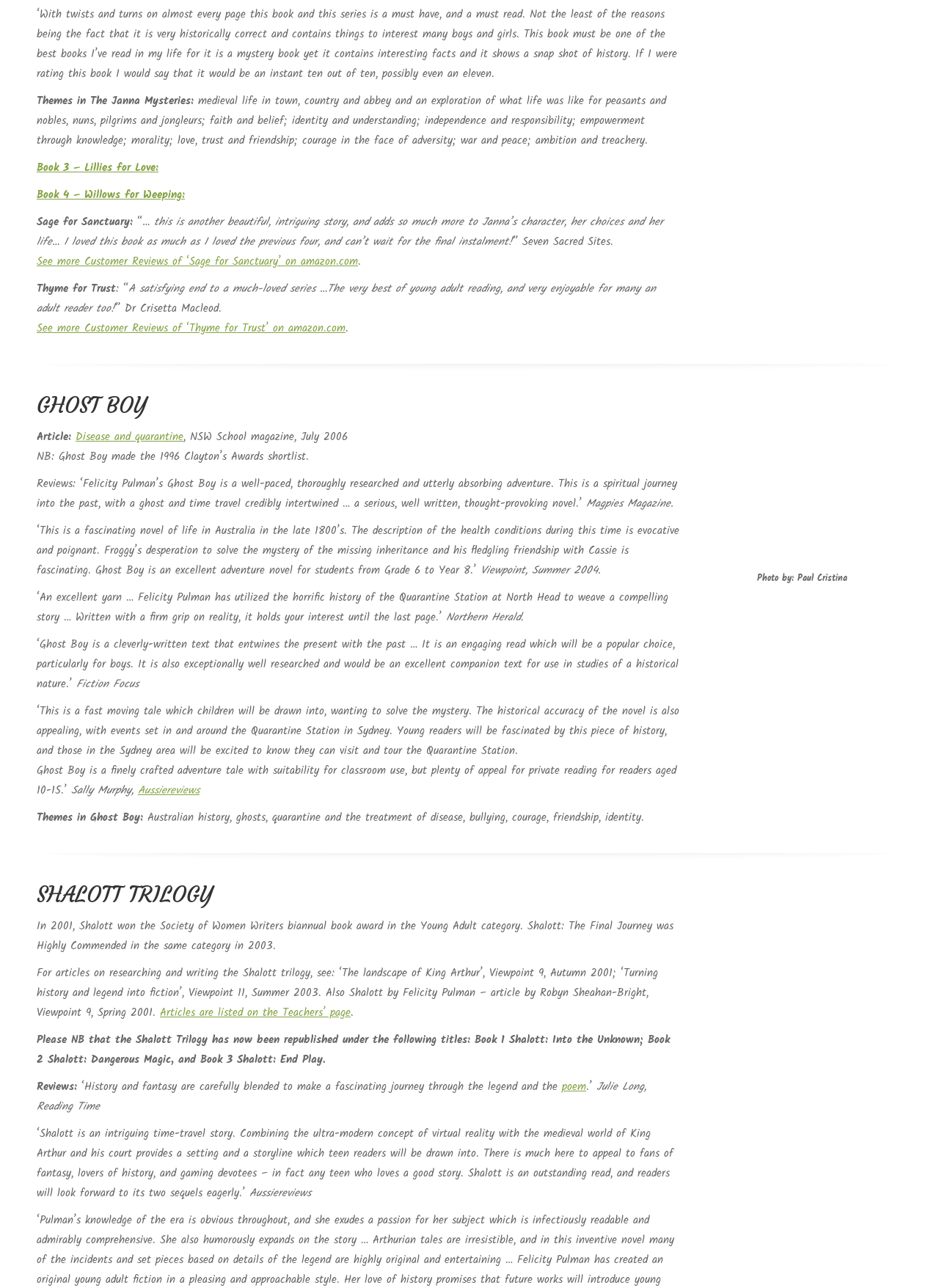Determine the bounding box coordinates of the element's region needed to click to follow the instruction: "Visit Aussiereviews". Provide these coordinates as four float numbers between 0 and 1, formatted as [left, top, right, bottom].

[0.147, 0.607, 0.212, 0.621]